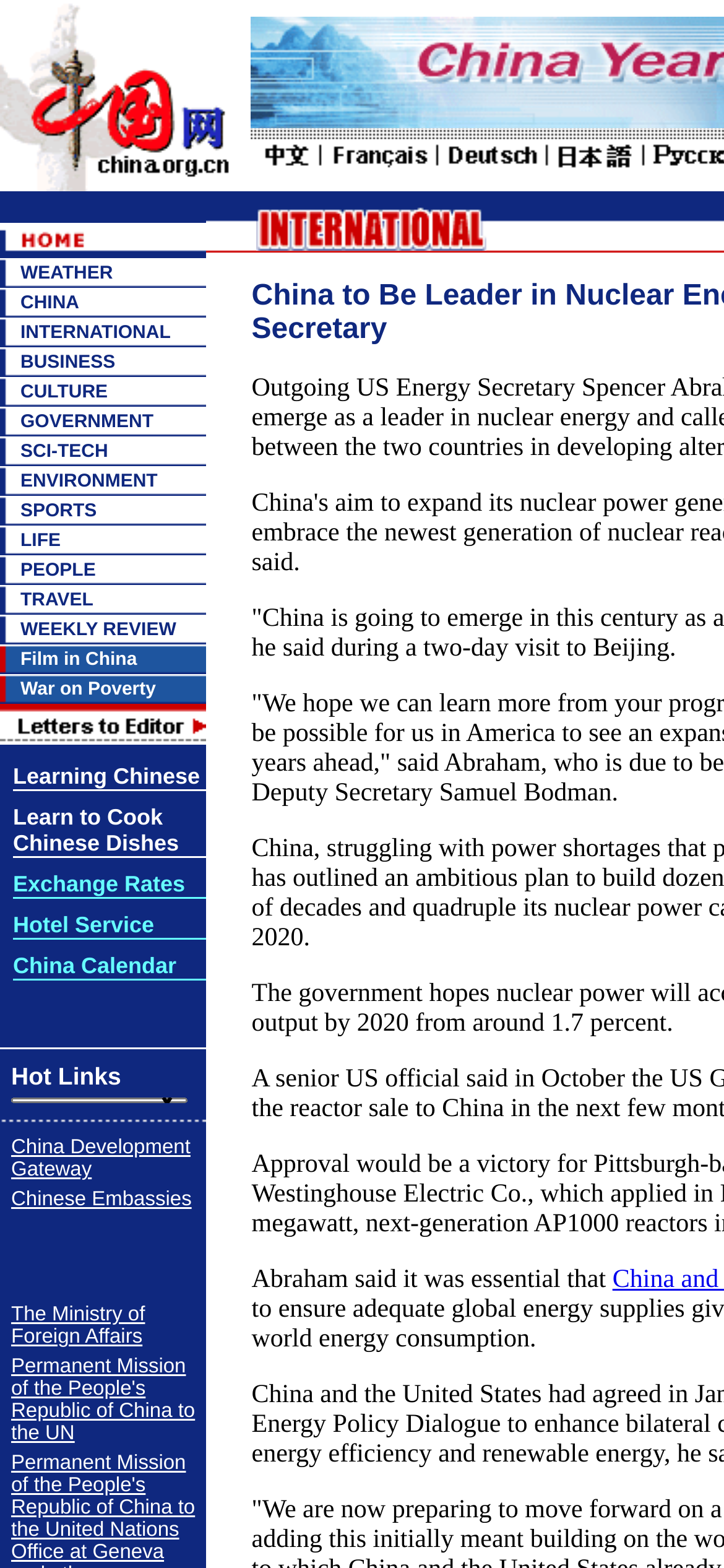Can you look at the image and give a comprehensive answer to the question:
What is the purpose of the images in the categories section?

Based on the webpage, I infer that the images in the categories section are used to visually represent each category, making it easier for users to navigate and understand the different sections of the webpage.